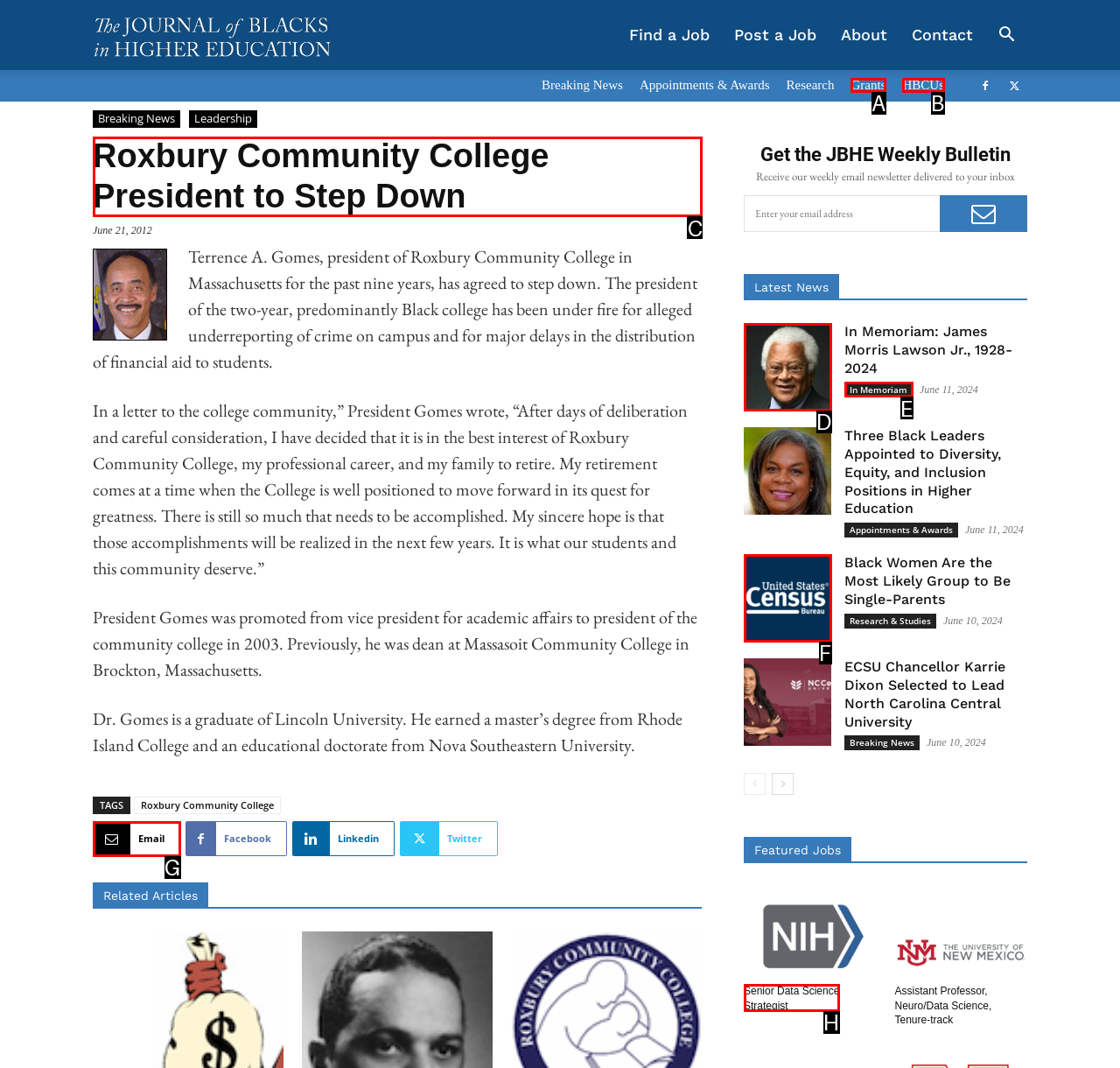Point out which HTML element you should click to fulfill the task: Read the article 'Roxbury Community College President to Step Down'.
Provide the option's letter from the given choices.

C